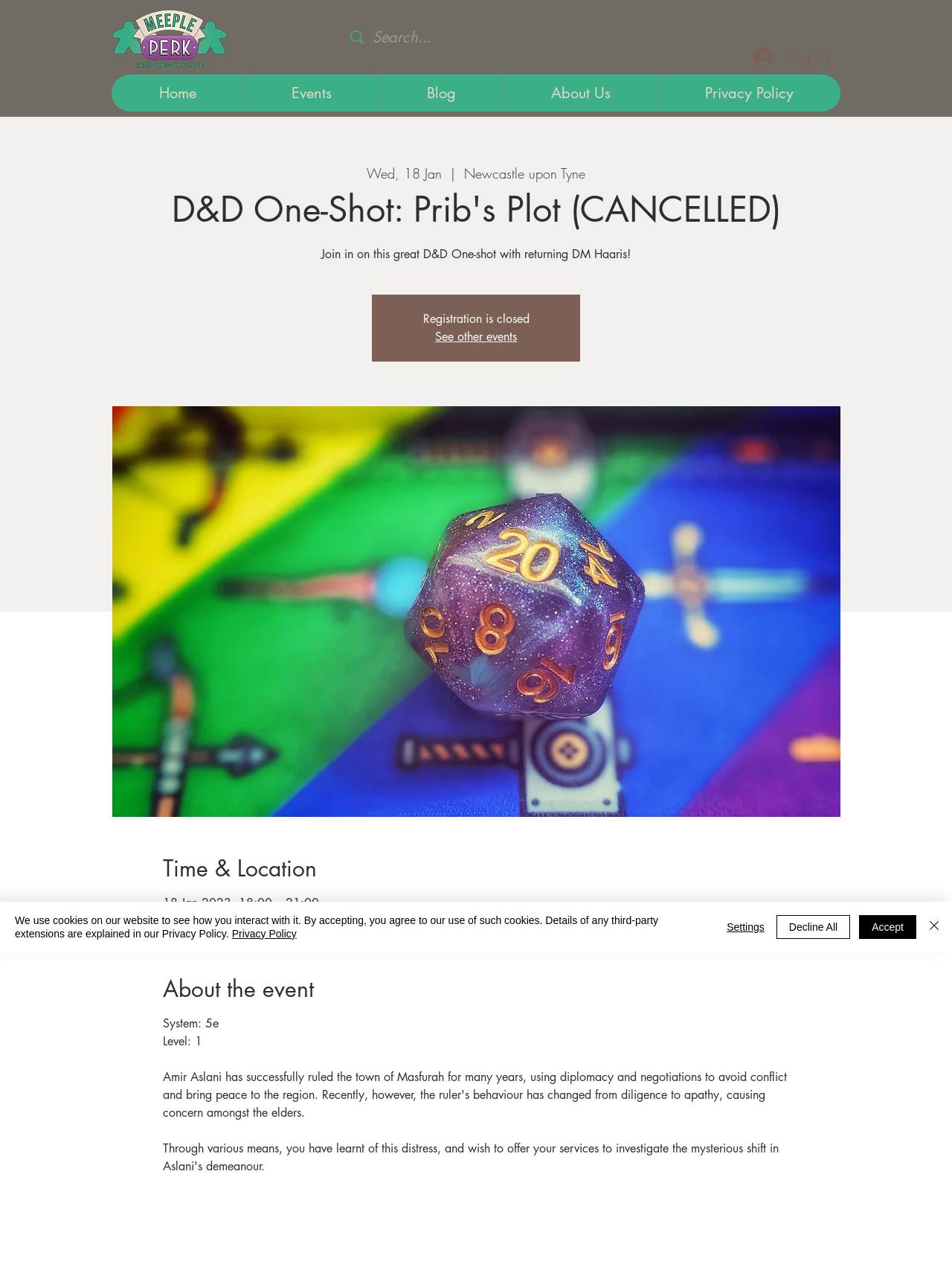Please identify the bounding box coordinates of the element that needs to be clicked to execute the following command: "See other events". Provide the bounding box using four float numbers between 0 and 1, formatted as [left, top, right, bottom].

[0.457, 0.259, 0.543, 0.271]